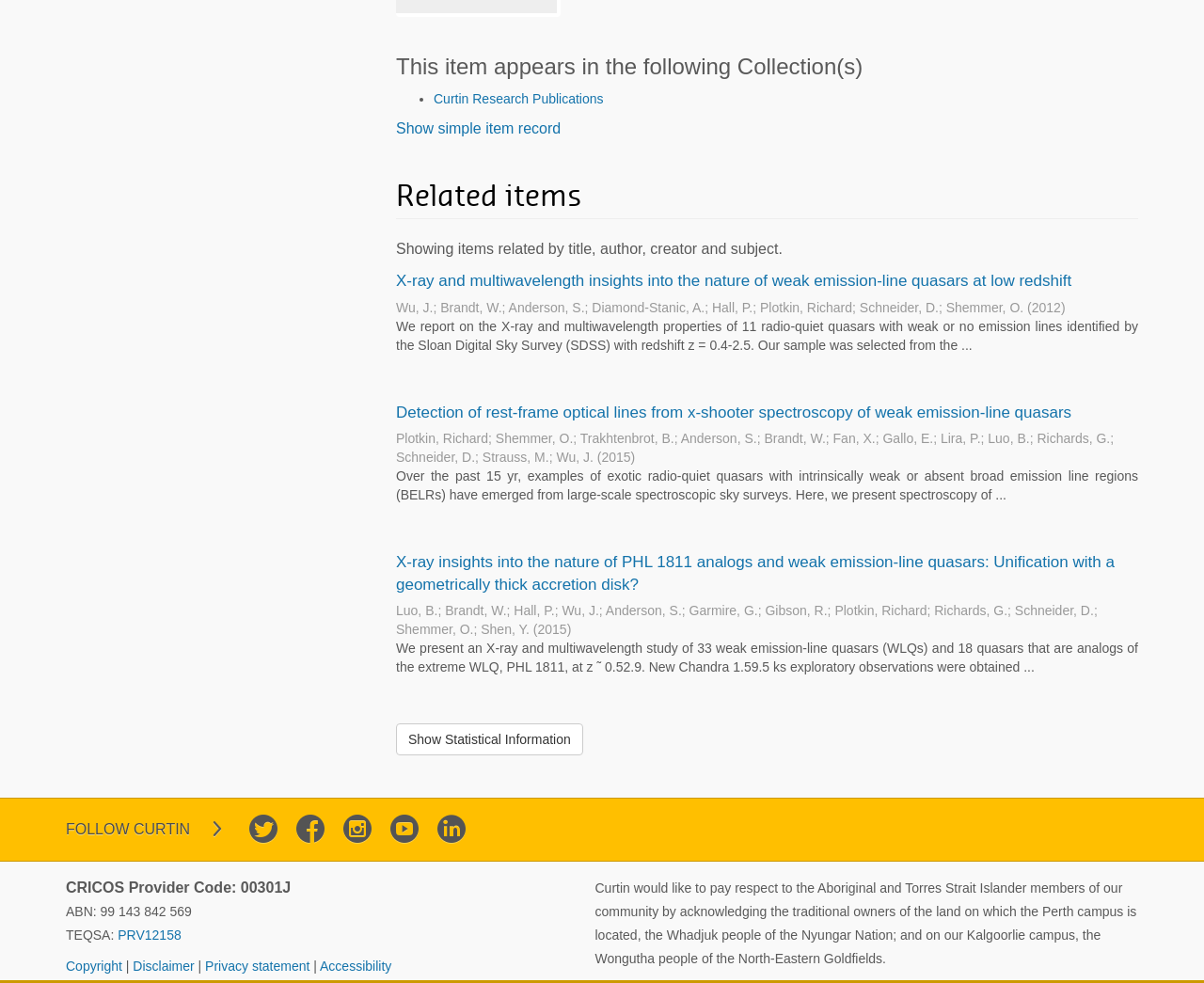Please indicate the bounding box coordinates for the clickable area to complete the following task: "Check Detection of rest-frame optical lines from x-shooter spectroscopy of weak emission-line quasars". The coordinates should be specified as four float numbers between 0 and 1, i.e., [left, top, right, bottom].

[0.329, 0.41, 0.89, 0.428]